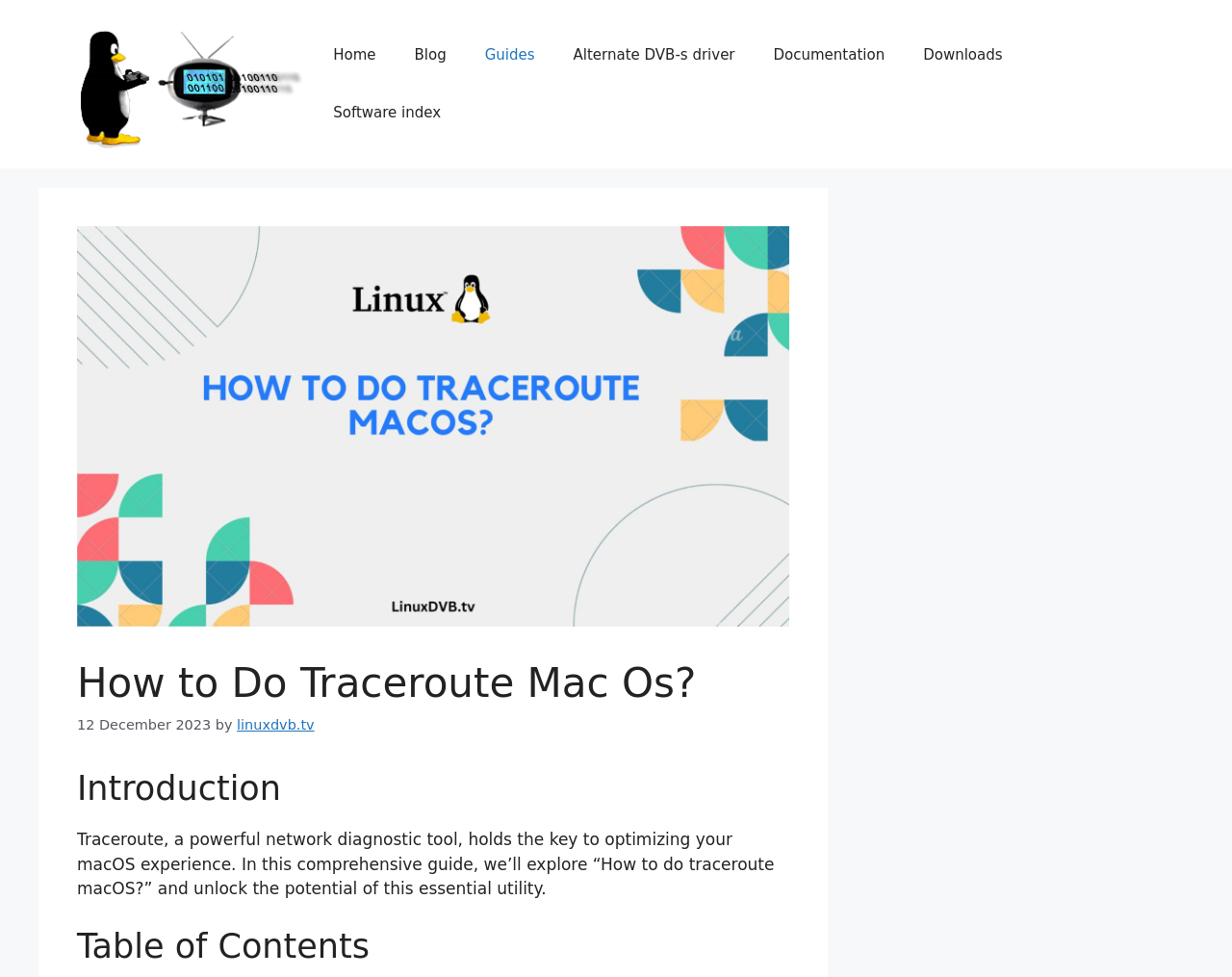Can you identify the bounding box coordinates of the clickable region needed to carry out this instruction: 'Click the 'Contact' link'? The coordinates should be four float numbers within the range of 0 to 1, stated as [left, top, right, bottom].

None